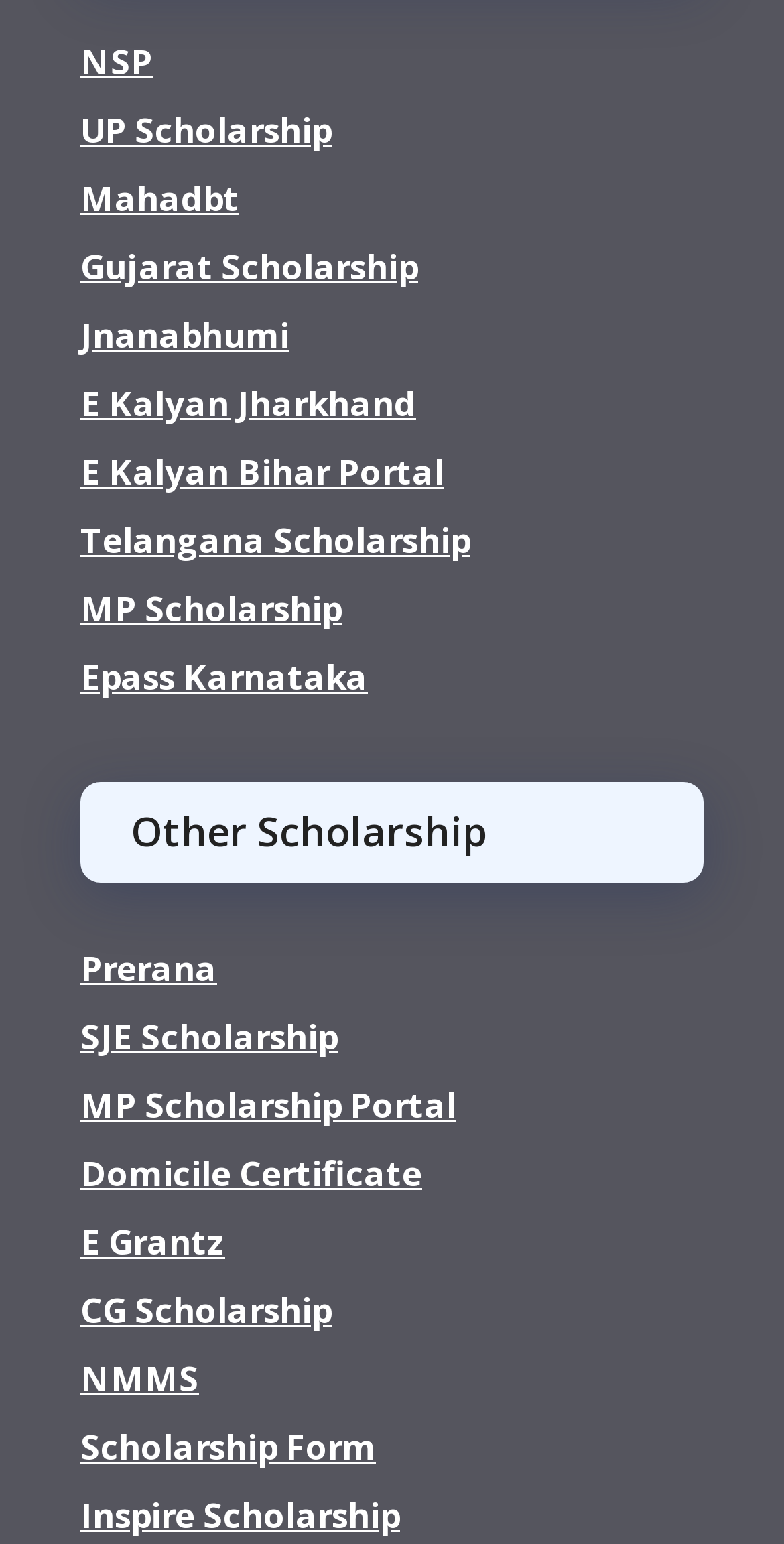Show the bounding box coordinates of the element that should be clicked to complete the task: "View the Dojo Bring A Buddy Day Flyer".

None